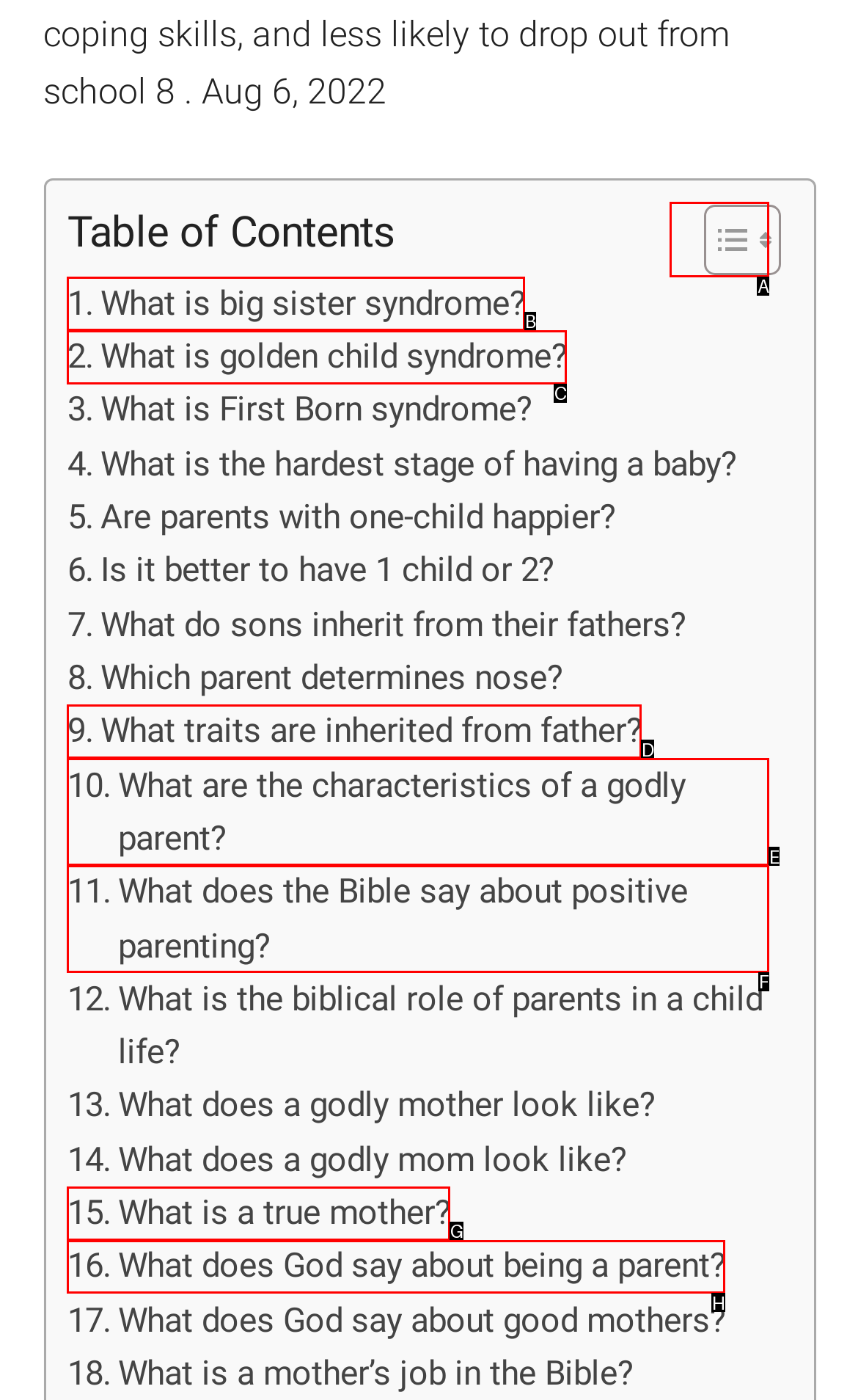Given the task: Discover what does God say about being a parent, indicate which boxed UI element should be clicked. Provide your answer using the letter associated with the correct choice.

H